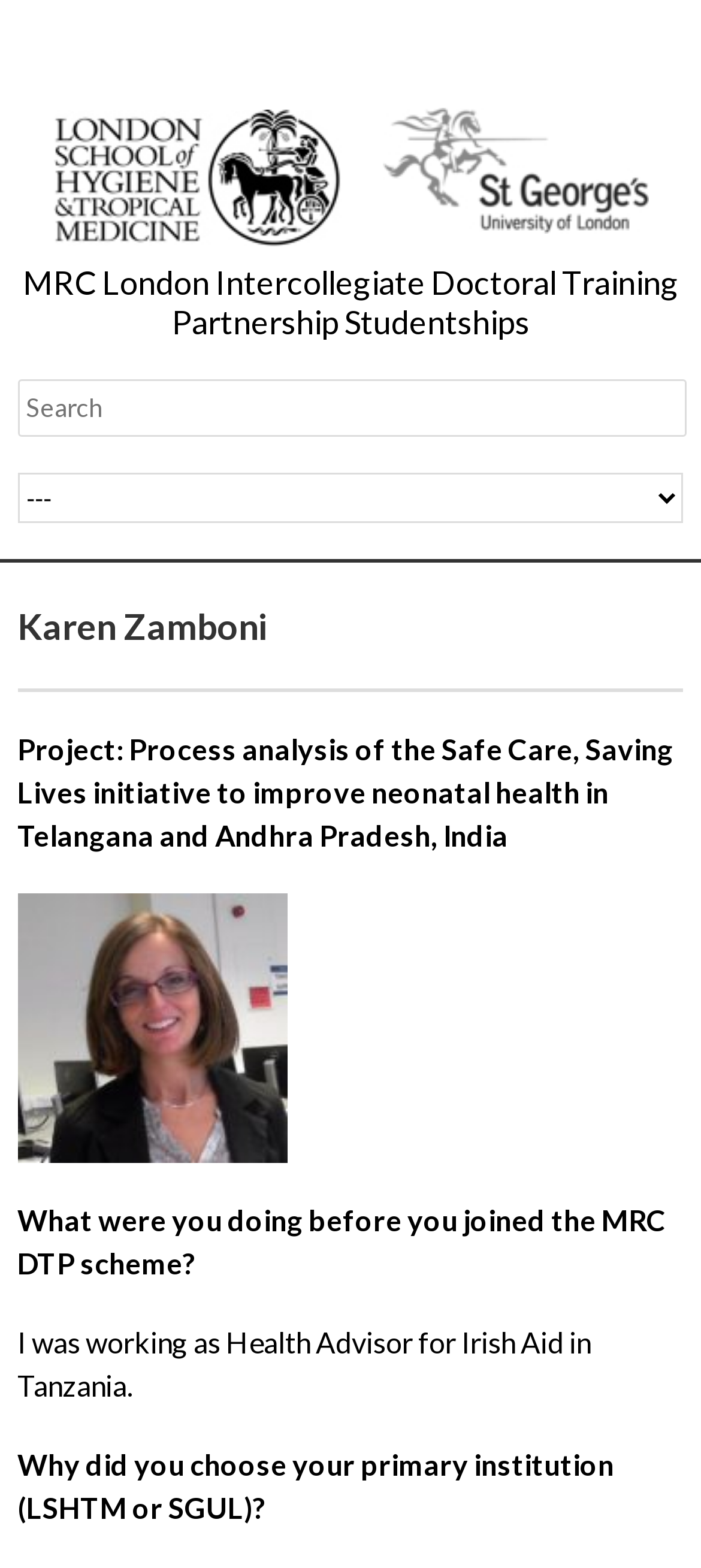Provide the bounding box coordinates for the UI element that is described by this text: "name="s" placeholder="Search"". The coordinates should be in the form of four float numbers between 0 and 1: [left, top, right, bottom].

[0.025, 0.24, 0.98, 0.277]